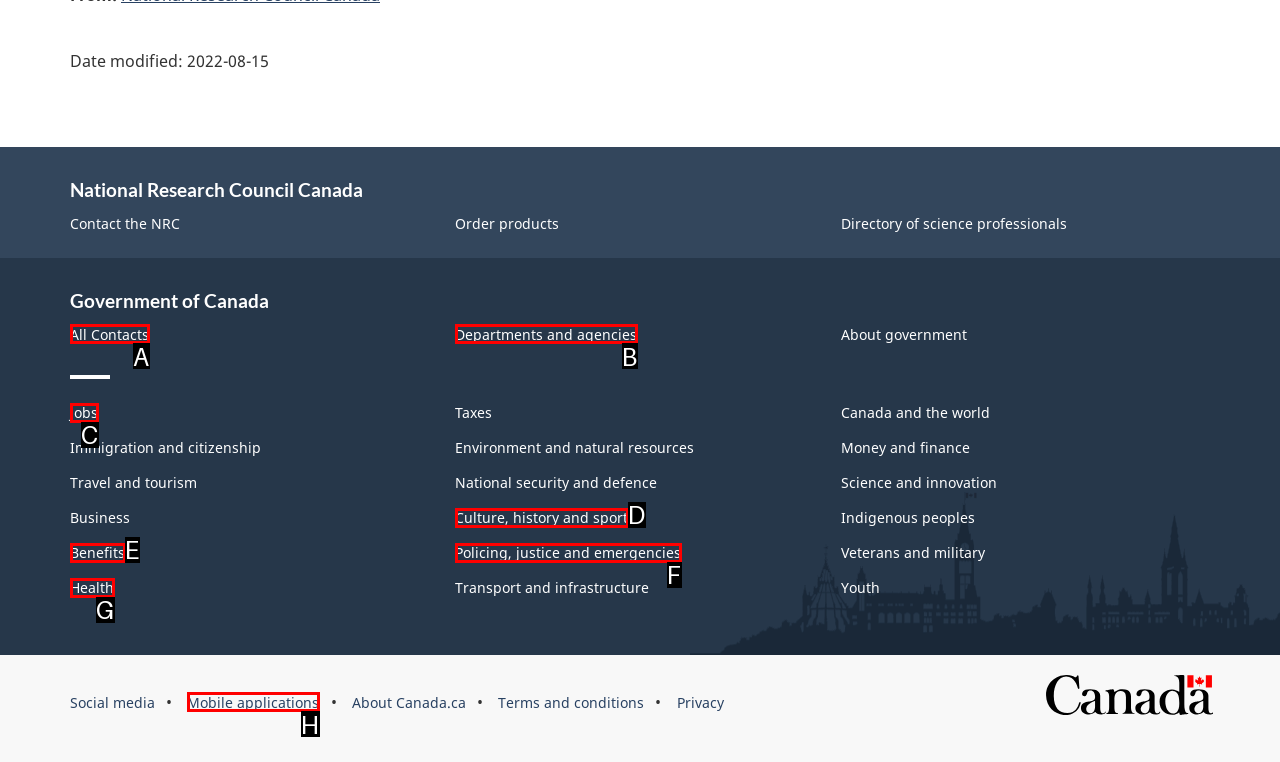Identify the UI element that corresponds to this description: Jobs
Respond with the letter of the correct option.

C